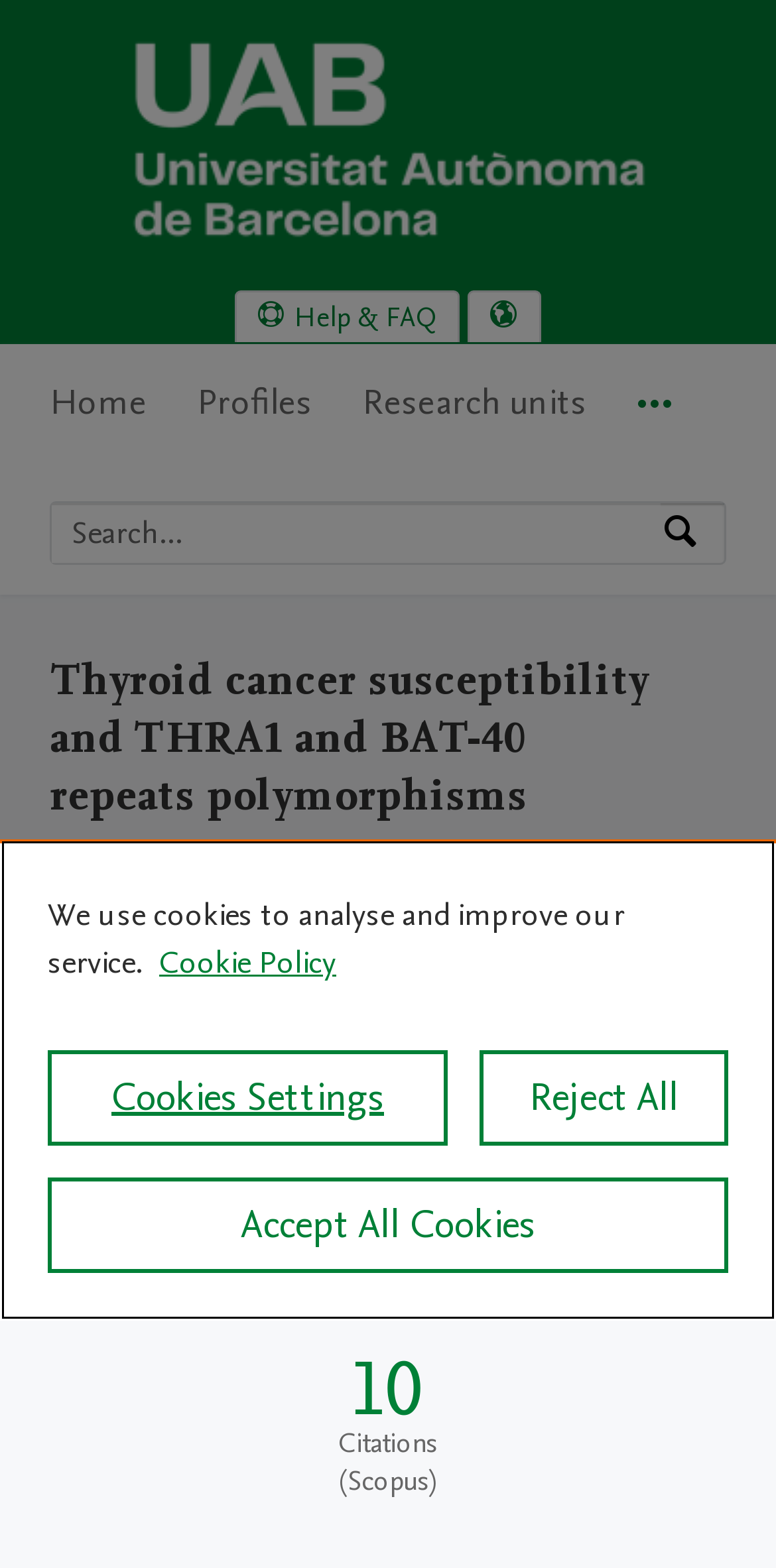Locate the UI element described by Research units and provide its bounding box coordinates. Use the format (top-left x, top-left y, bottom-right x, bottom-right y) with all values as floating point numbers between 0 and 1.

[0.467, 0.219, 0.756, 0.297]